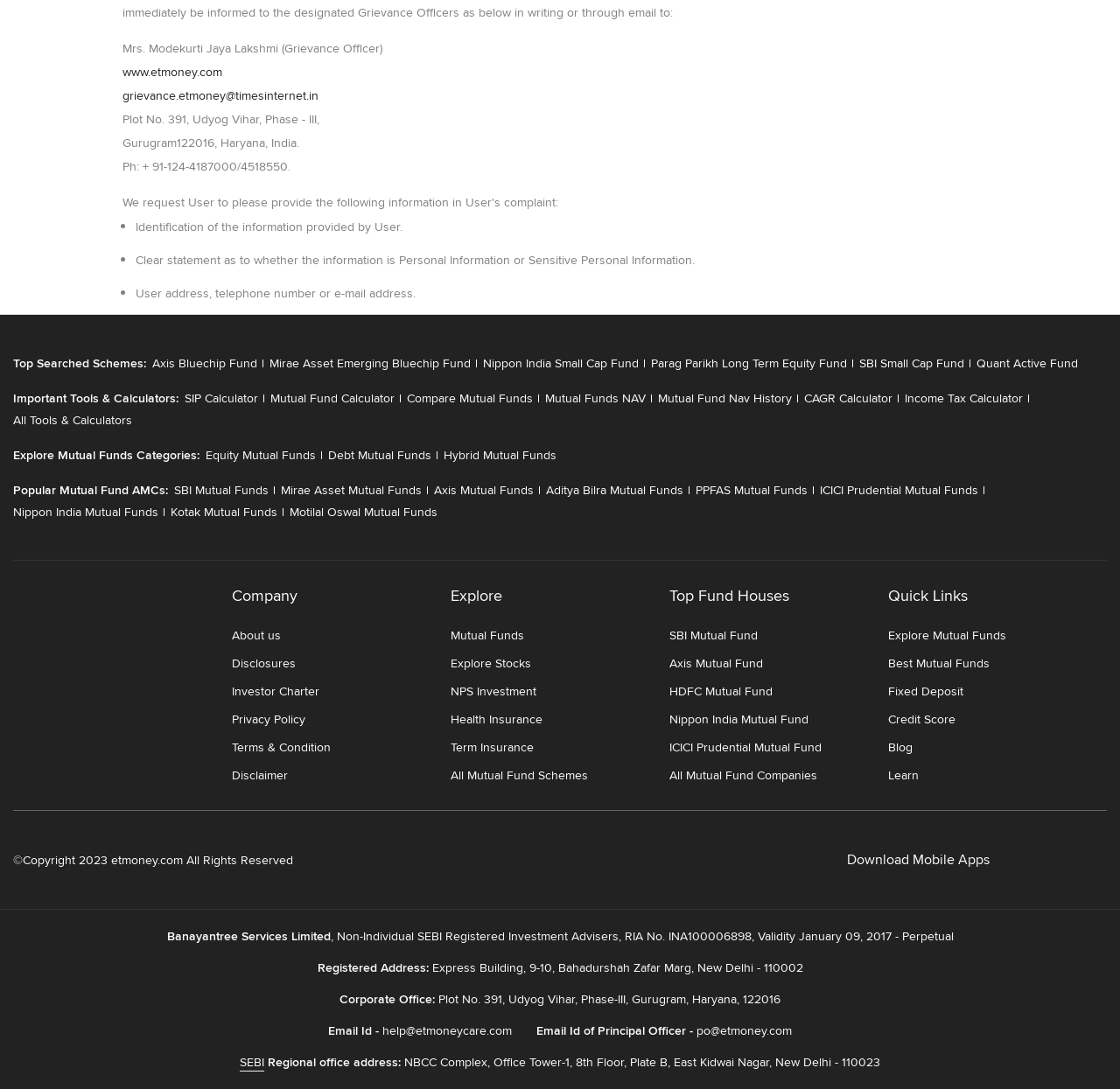Please find the bounding box coordinates of the element that must be clicked to perform the given instruction: "Click on the 'twitter' icon". The coordinates should be four float numbers from 0 to 1, i.e., [left, top, right, bottom].

[0.012, 0.592, 0.033, 0.617]